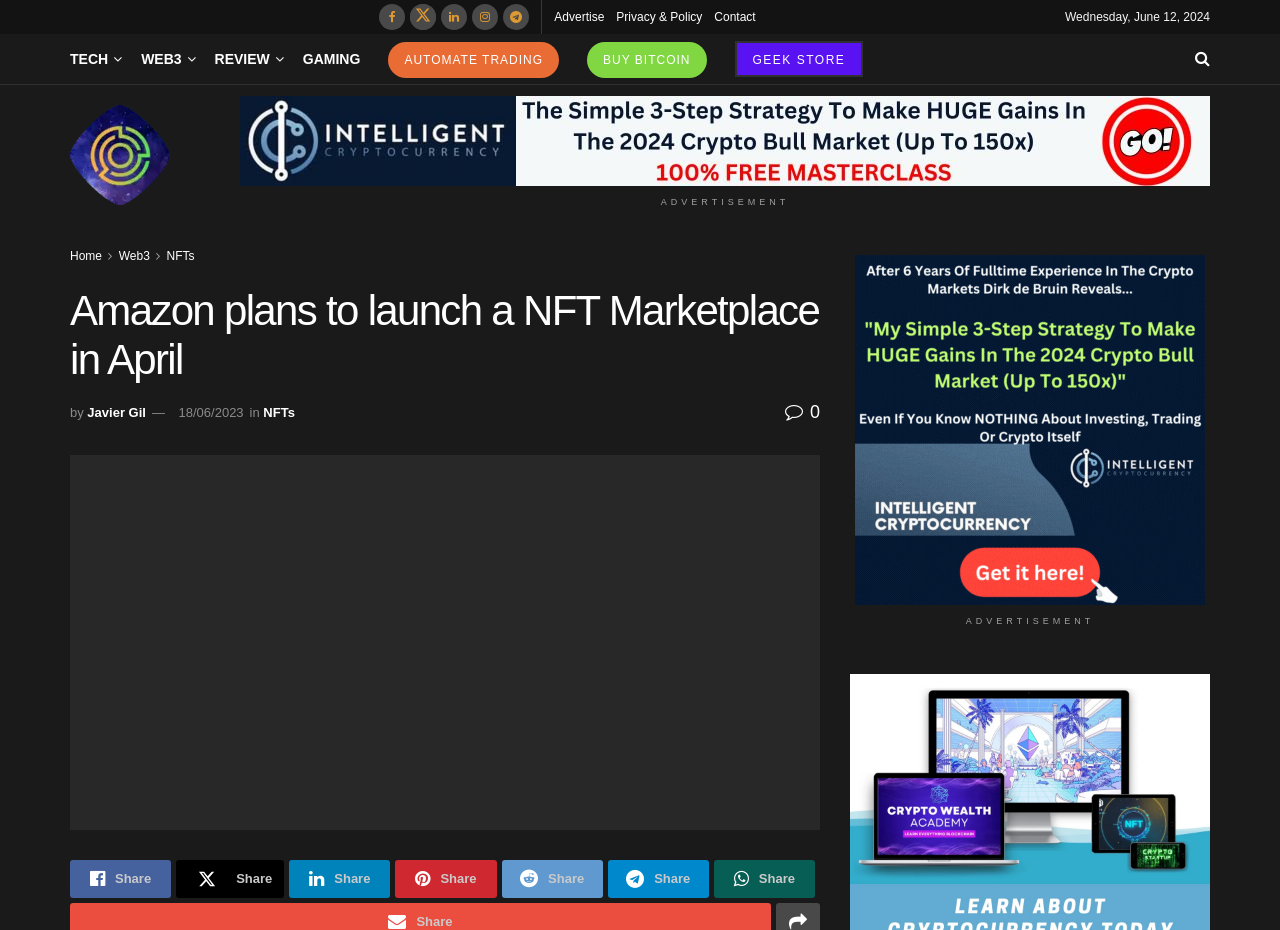Pinpoint the bounding box coordinates of the area that must be clicked to complete this instruction: "Check the 'GAMING' section".

[0.237, 0.048, 0.282, 0.078]